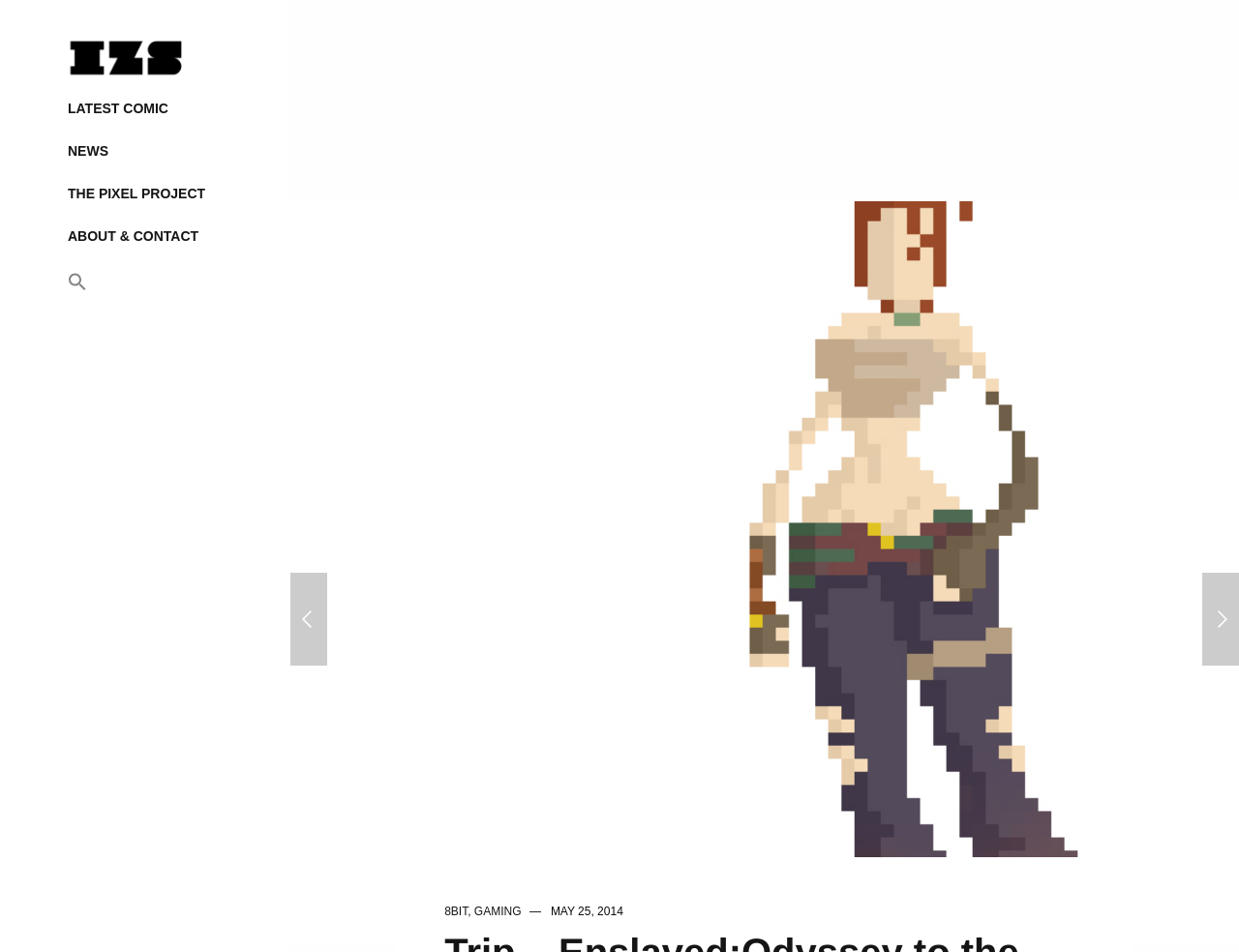Articulate a detailed summary of the webpage's content and design.

The webpage appears to be a blog or comic website, with a focus on 8-bit art and gaming. At the top left, there is a logo or icon labeled "IZS" accompanied by a link with the same text. Below this, there are several links to different sections of the website, including "LATEST COMIC", "NEWS", "THE PIXEL PROJECT", "ABOUT & CONTACT", and a search icon with a magnifying glass image.

On the right side of the page, there are two large links, one to "Bayonetta 8bit" and another to "Snow: Episode 45", each accompanied by a small image. These links appear to be featured content or recent updates.

Taking up most of the page is a large figure or image that spans from the top to the bottom, with a width that covers about two-thirds of the page. This image may be a comic strip or a graphical element that sets the tone for the website.

At the bottom of the page, there is a section with several links and a timestamp. The links include "8BIT" and "GAMING", which may be categories or tags for the website's content. There is also a comma-separated text element and a timestamp that reads "MAY 25, 2014", which may indicate the date of the latest update or post.